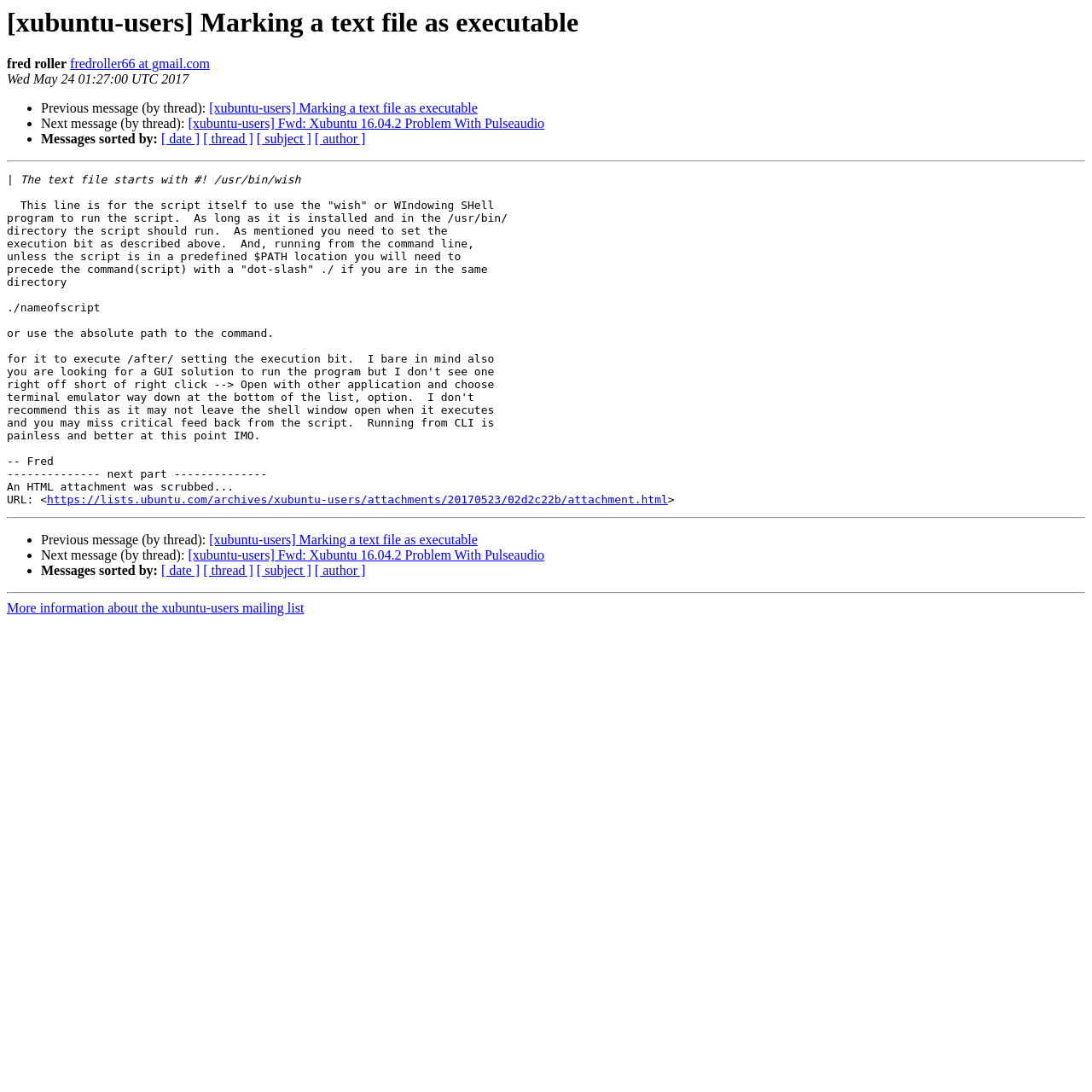What is the date of the message?
Using the information from the image, give a concise answer in one word or a short phrase.

Wed May 24 01:27:00 UTC 2017